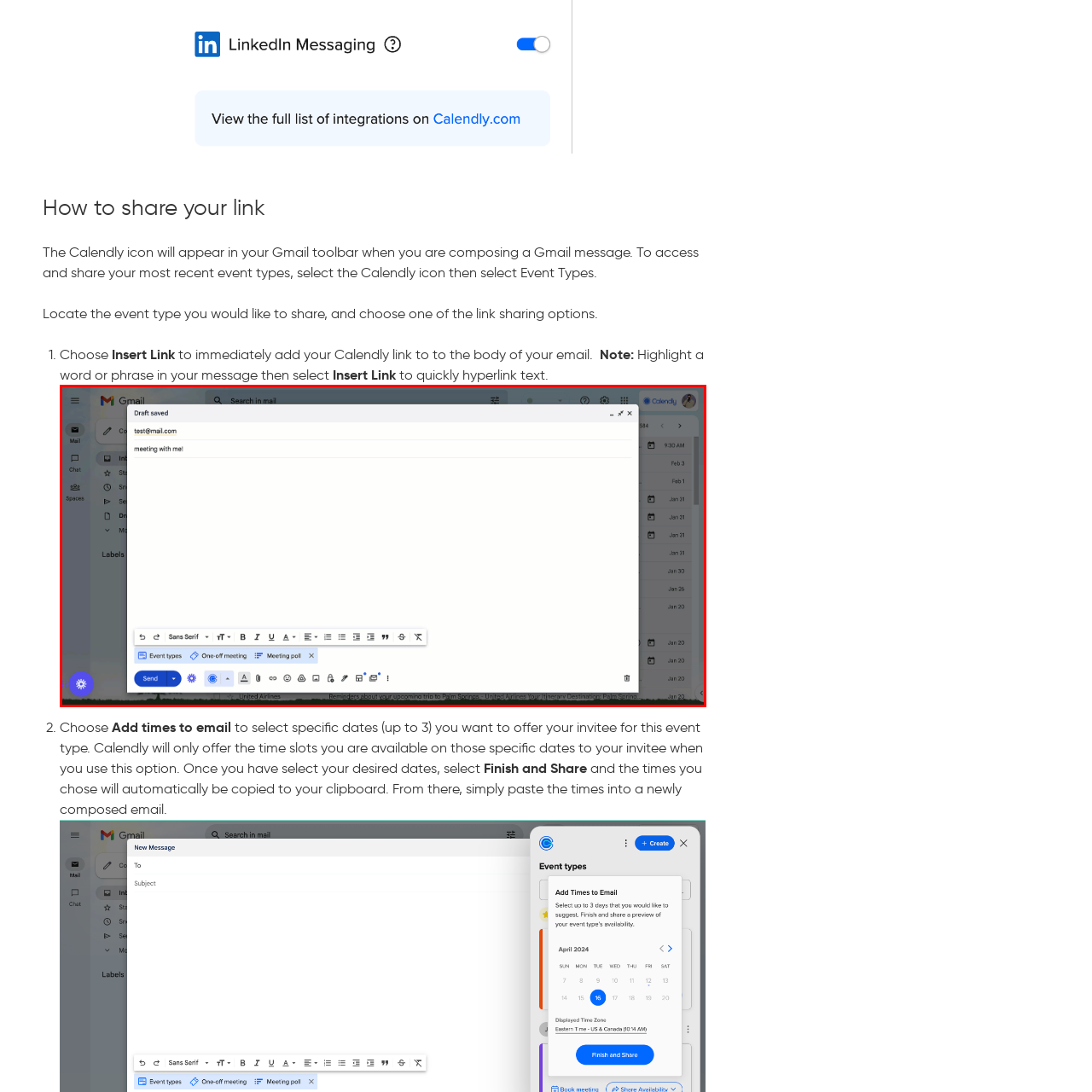Review the part of the image encased in the red box and give an elaborate answer to the question posed: What integration is visible in the email interface?

The Calendly icon is visible on the left side of the email composition interface, indicating that the user can integrate Calendly with their email service to add scheduling links directly into their emails.